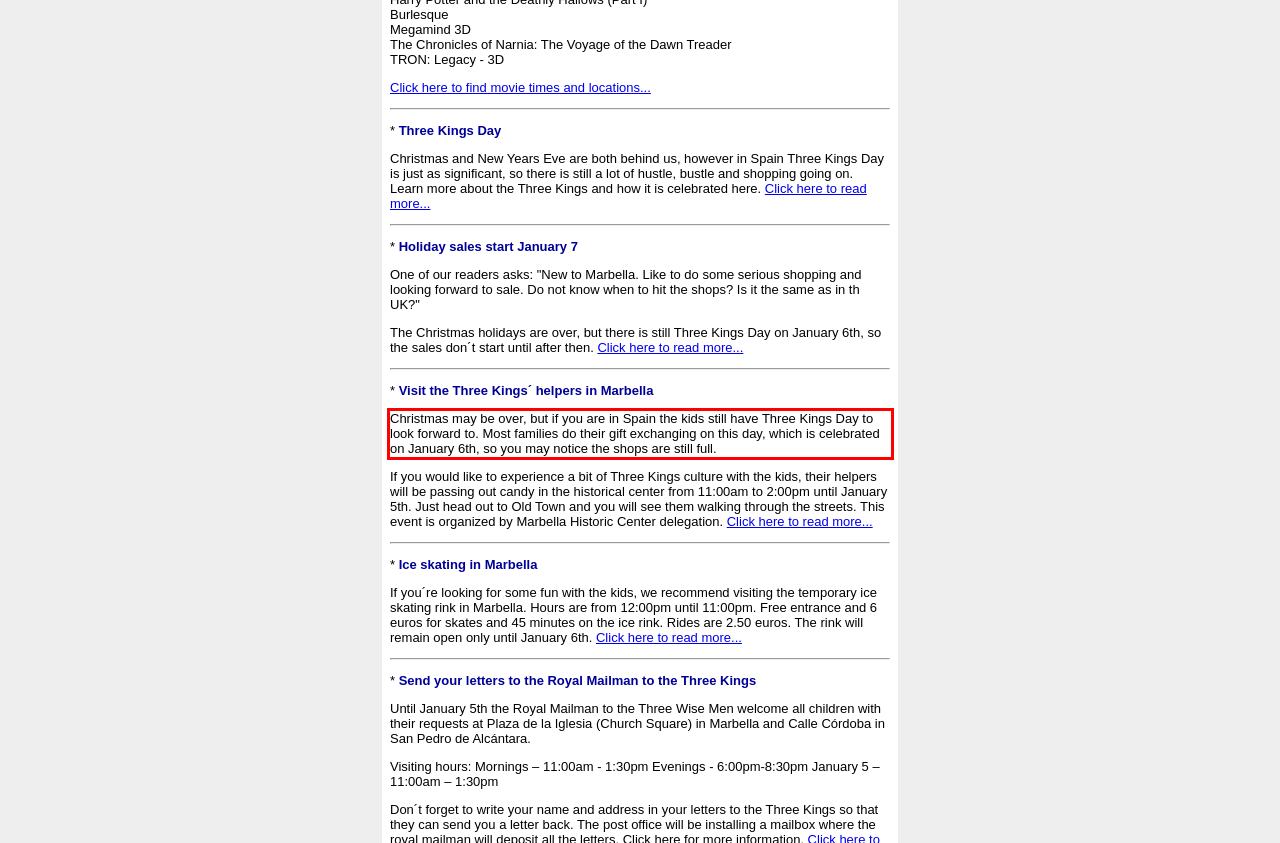Inspect the webpage screenshot that has a red bounding box and use OCR technology to read and display the text inside the red bounding box.

Christmas may be over, but if you are in Spain the kids still have Three Kings Day to look forward to. Most families do their gift exchanging on this day, which is celebrated on January 6th, so you may notice the shops are still full.